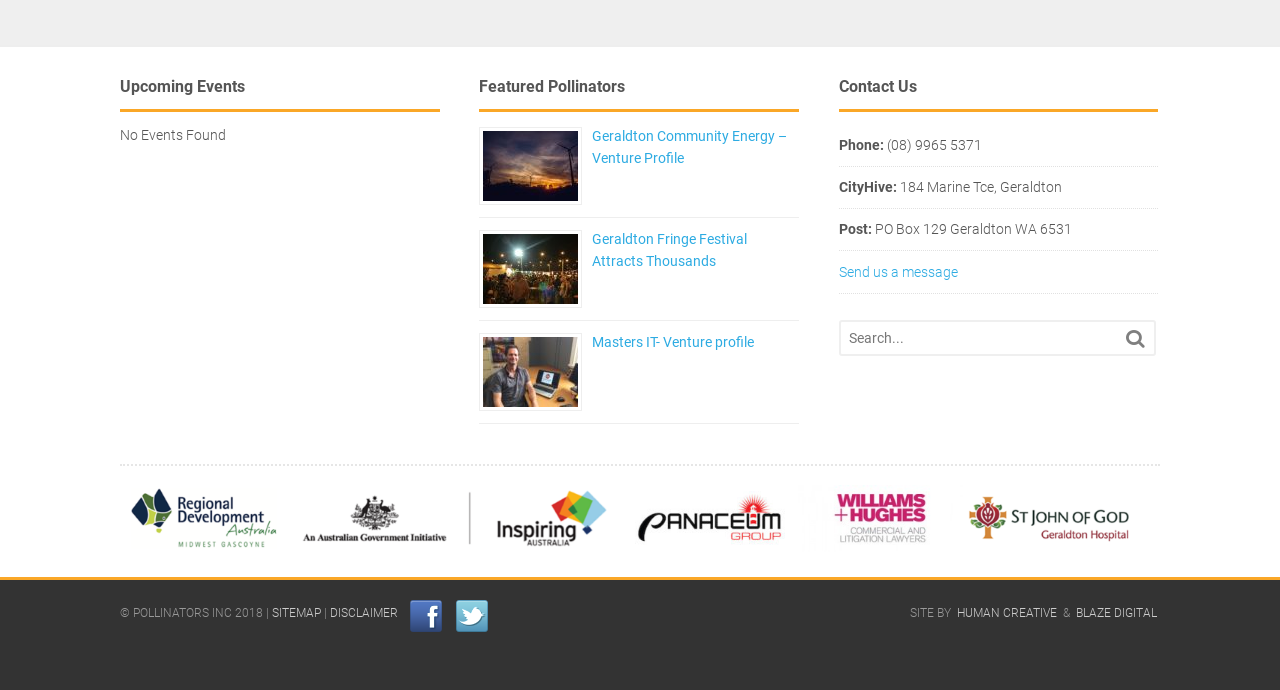Please locate the bounding box coordinates of the element that needs to be clicked to achieve the following instruction: "View Sitemap". The coordinates should be four float numbers between 0 and 1, i.e., [left, top, right, bottom].

[0.212, 0.878, 0.251, 0.899]